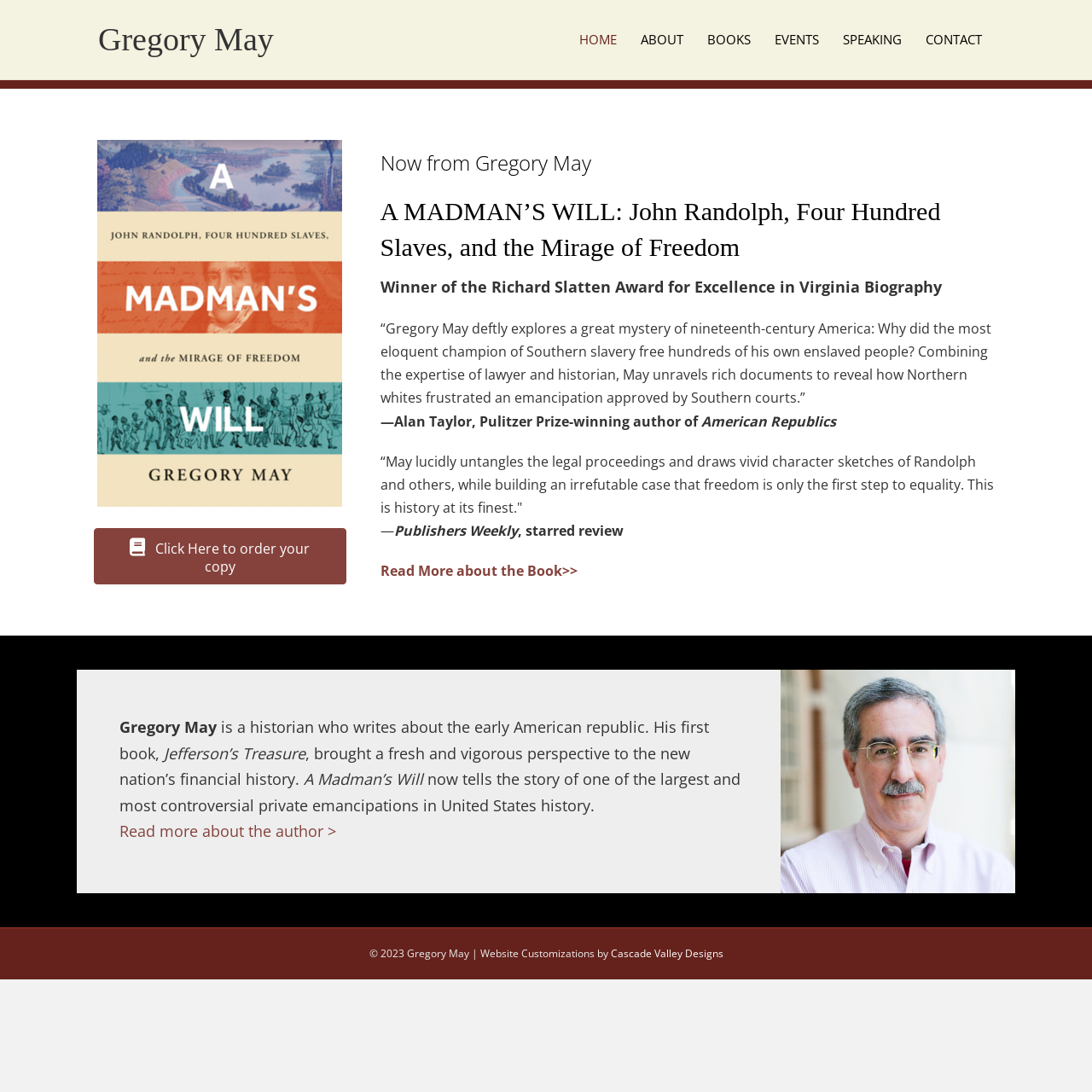Please find the bounding box coordinates of the section that needs to be clicked to achieve this instruction: "Learn more about the author".

[0.109, 0.752, 0.308, 0.771]